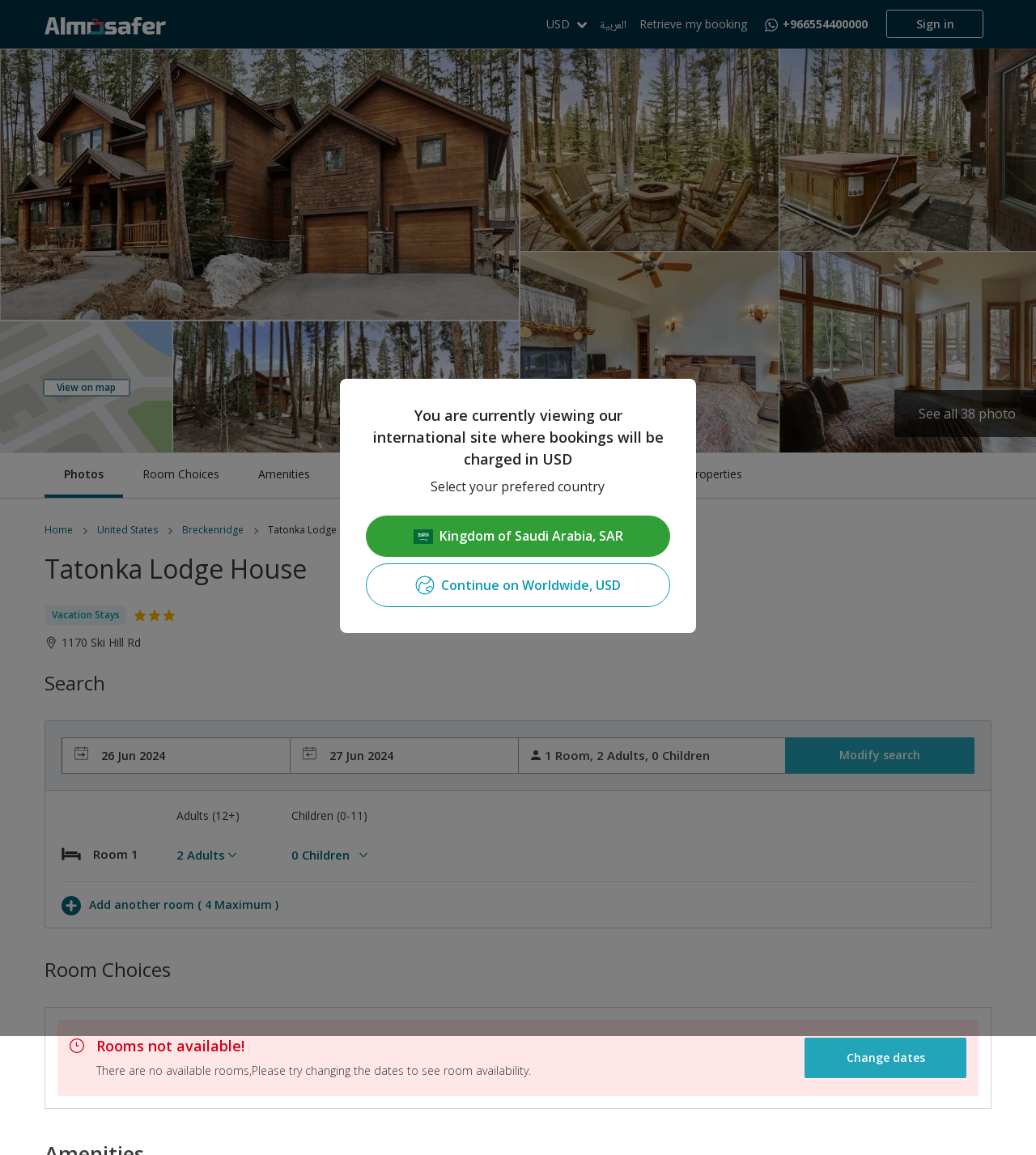Locate and extract the headline of this webpage.

Tatonka Lodge House